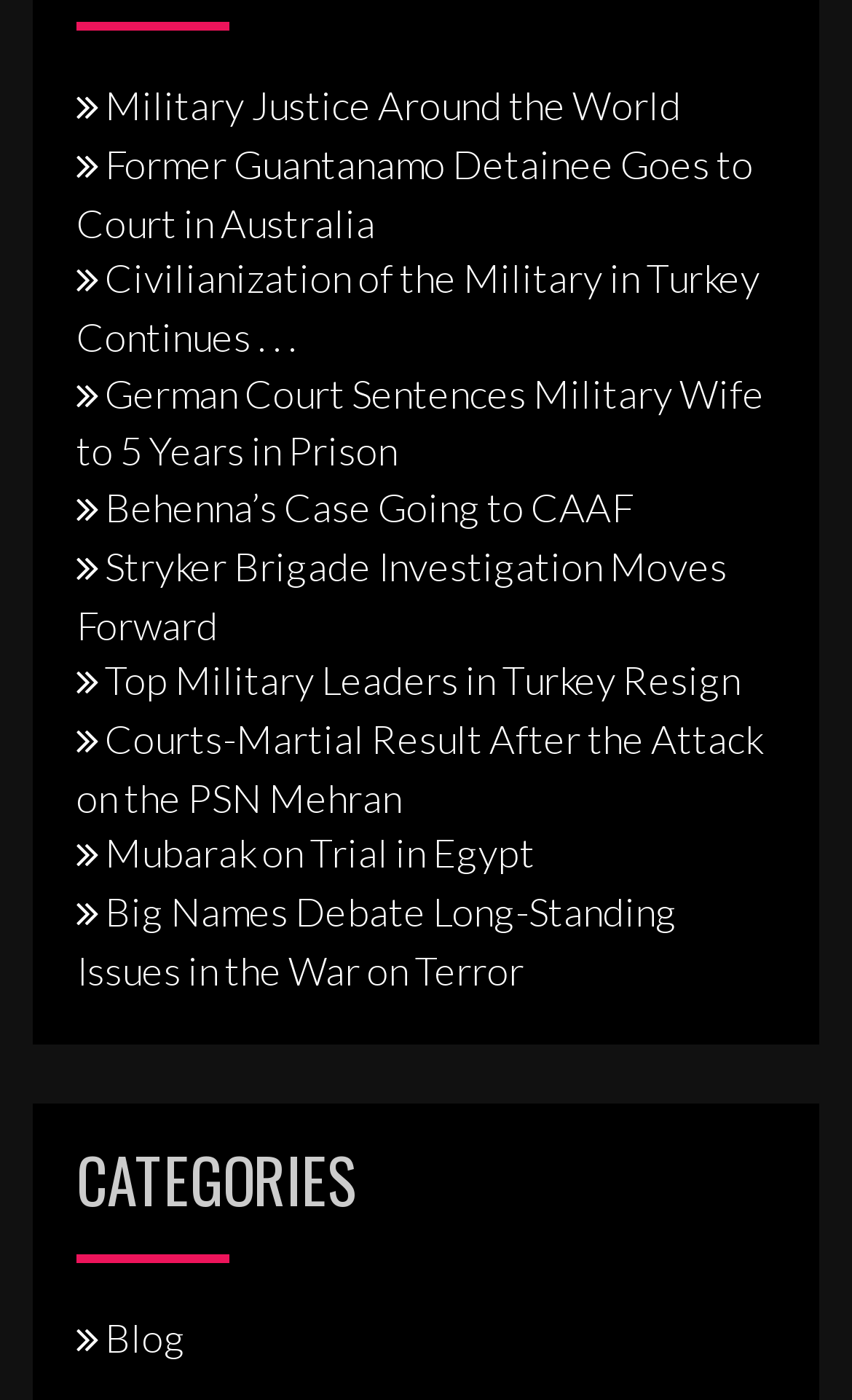Find the bounding box coordinates for the HTML element specified by: "Blog".

[0.09, 0.939, 0.218, 0.973]